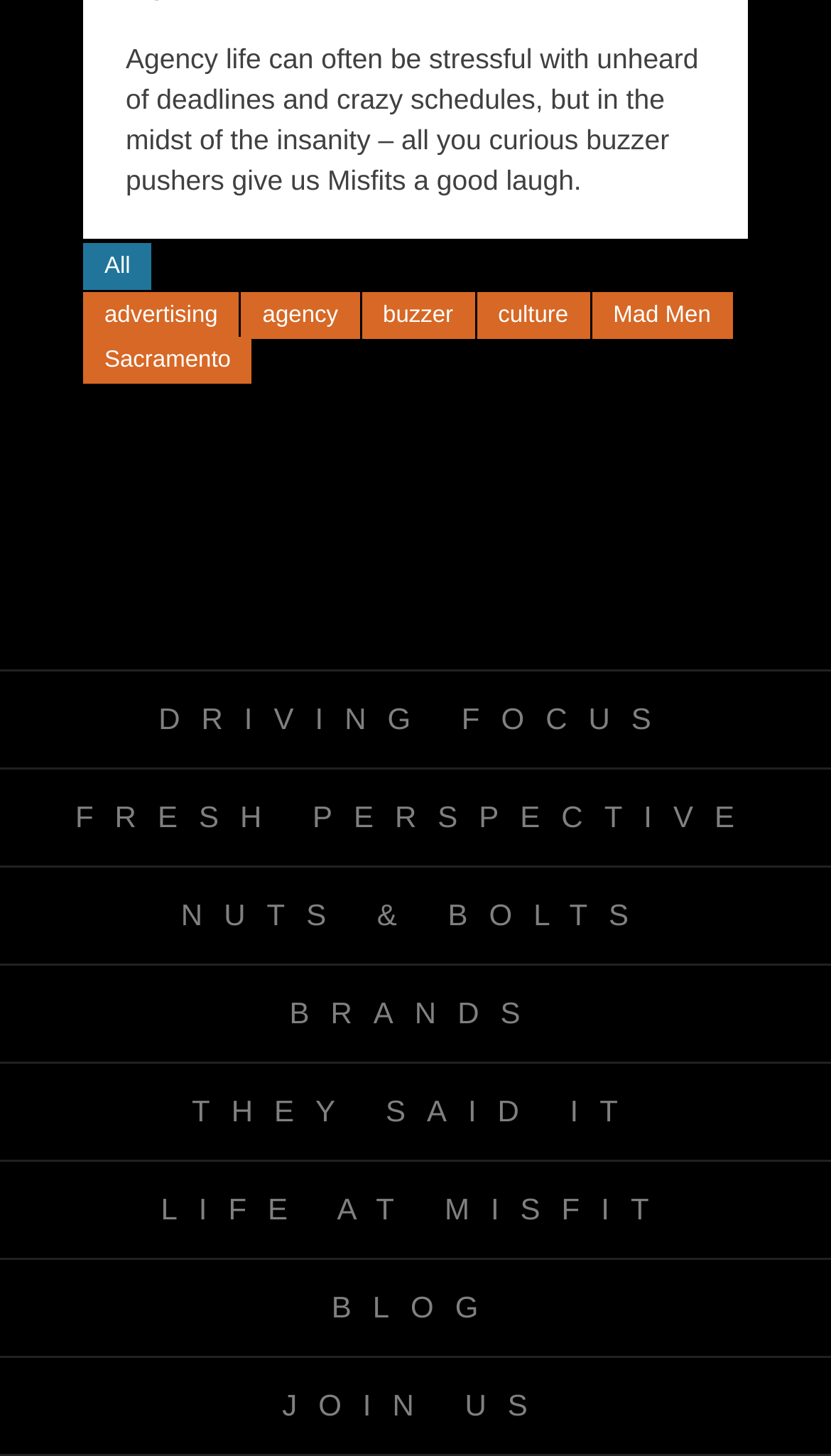Please find the bounding box coordinates for the clickable element needed to perform this instruction: "Click on 'All' to view all related topics".

[0.1, 0.167, 0.183, 0.2]